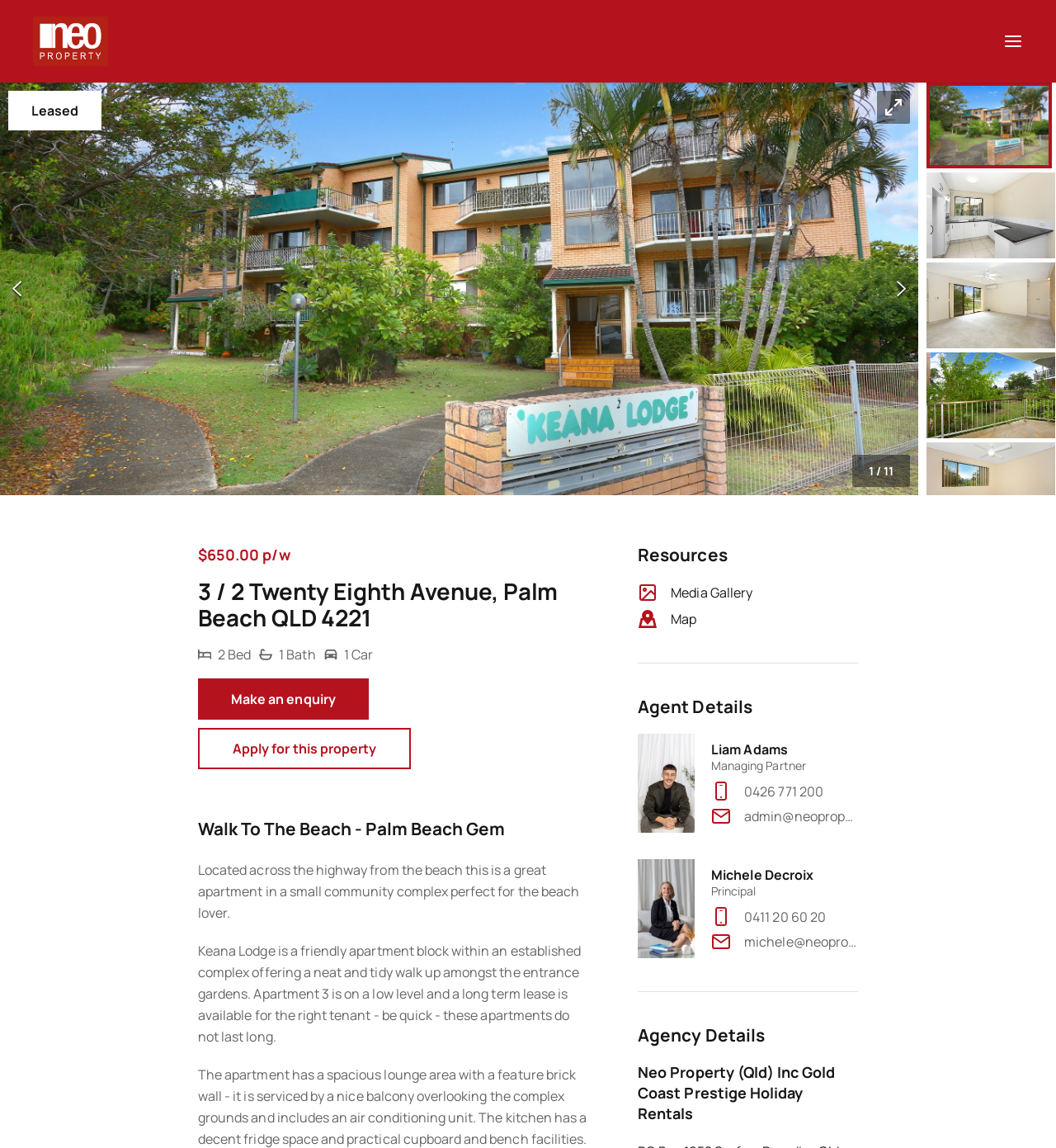Please find and report the bounding box coordinates of the element to click in order to perform the following action: "Contact Liam Adams". The coordinates should be expressed as four float numbers between 0 and 1, in the format [left, top, right, bottom].

[0.674, 0.644, 0.763, 0.661]